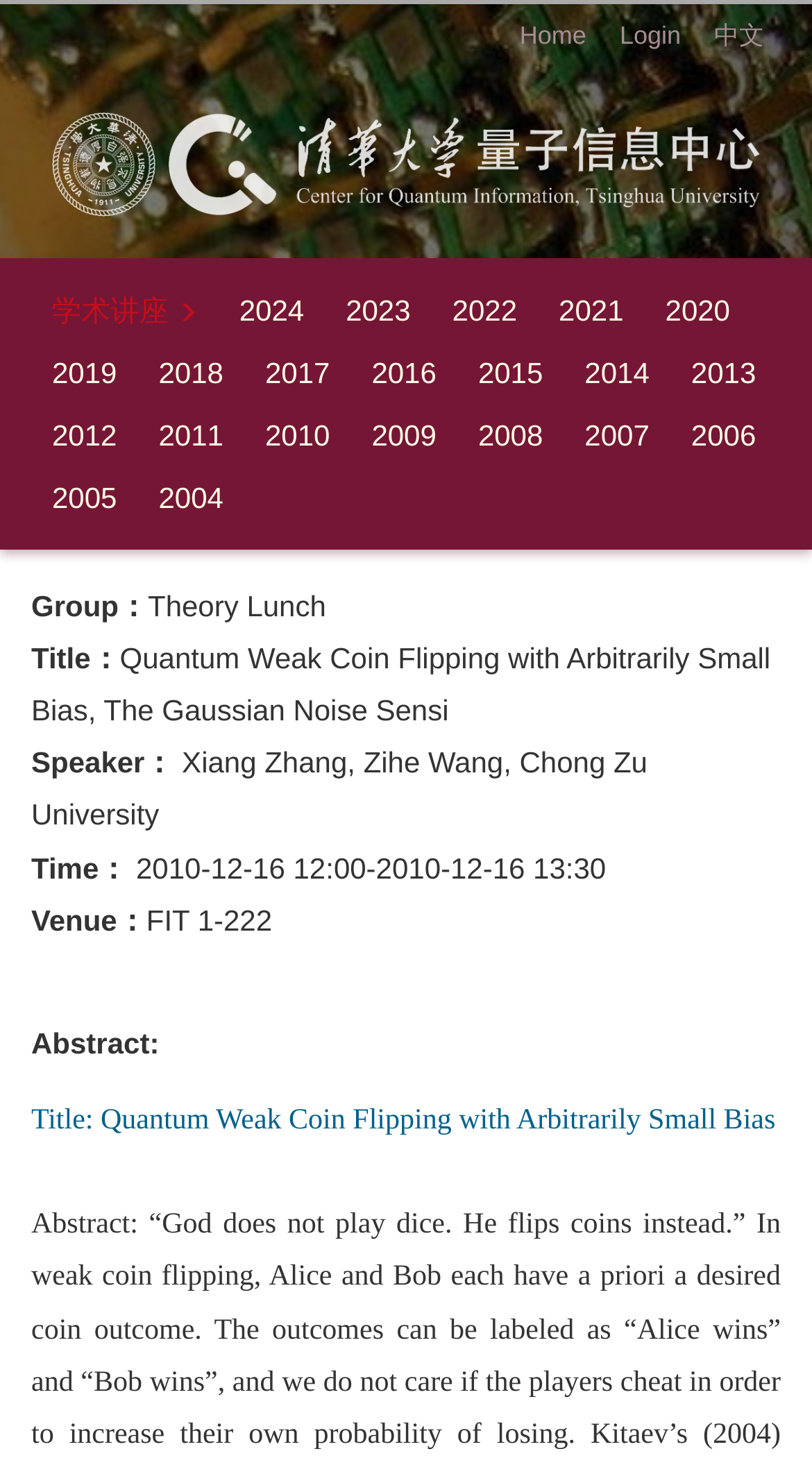Analyze the image and provide a detailed answer to the question: How many years are listed in the lecture archive?

I counted the links in the lecture archive section, which are from 2005 to 2019, and found that there are 15 years listed.